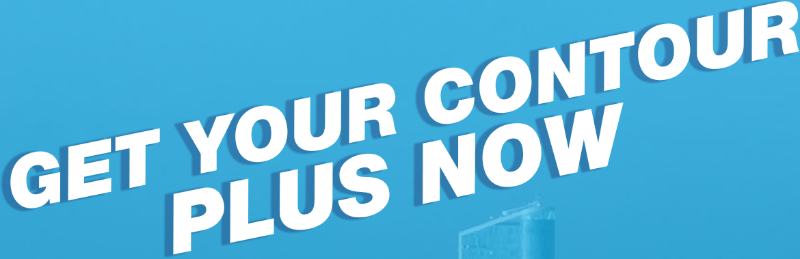Explain the image with as much detail as possible.

The image features bold, dynamic typography that reads "GET YOUR CONTOUR PLUS NOW," set against a vibrant blue background. The text is designed to capture attention with its striking font and angled placement, suggesting a sense of urgency and excitement. Below the text, a faint outline of a building or device is visible, hinting at the product or service being promoted. This visual composition effectively invites viewers to engage with the offering, making it an appealing call-to-action for potential customers interested in a contouring device or service.